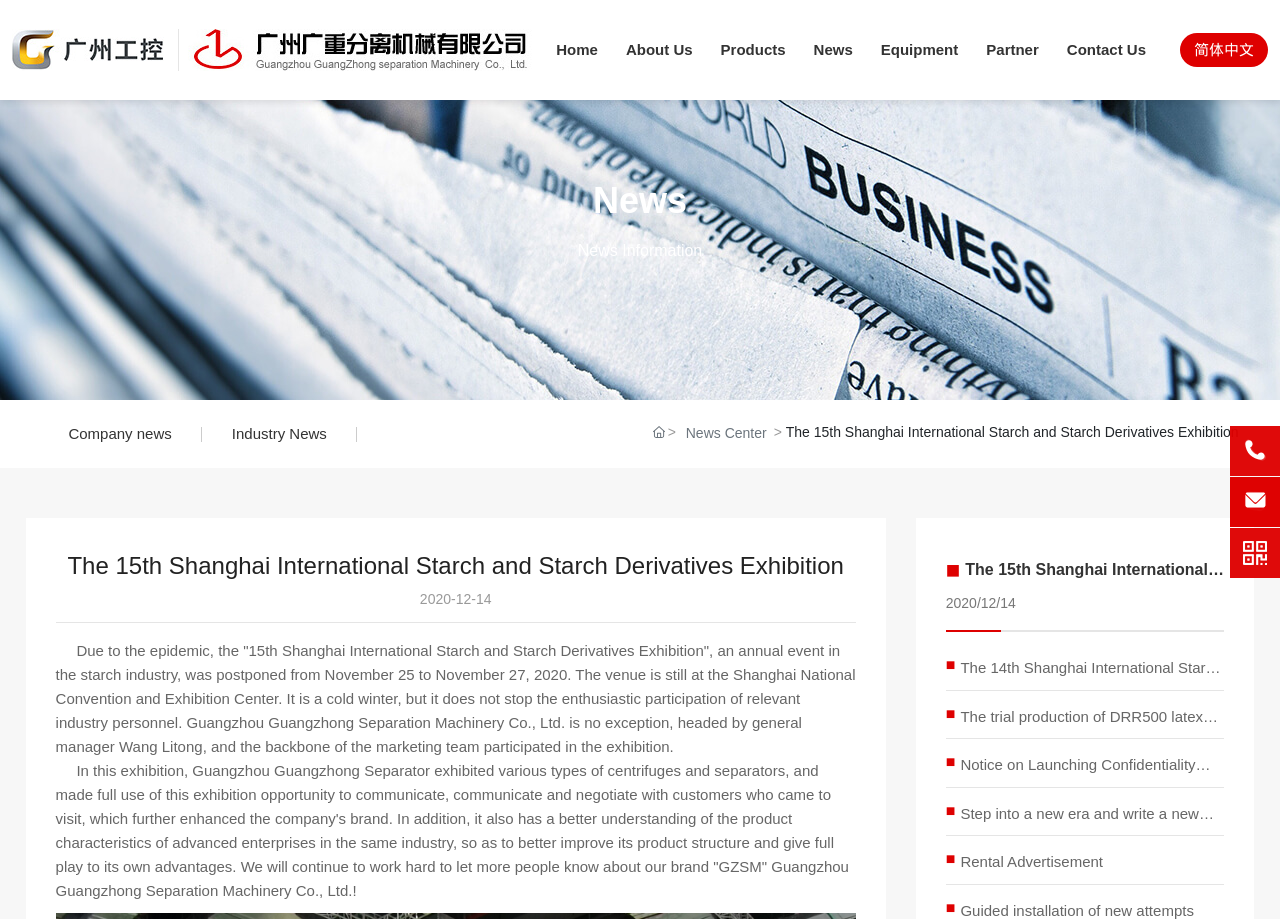Ascertain the bounding box coordinates for the UI element detailed here: "About Us". The coordinates should be provided as [left, top, right, bottom] with each value being a float between 0 and 1.

[0.478, 0.0, 0.552, 0.109]